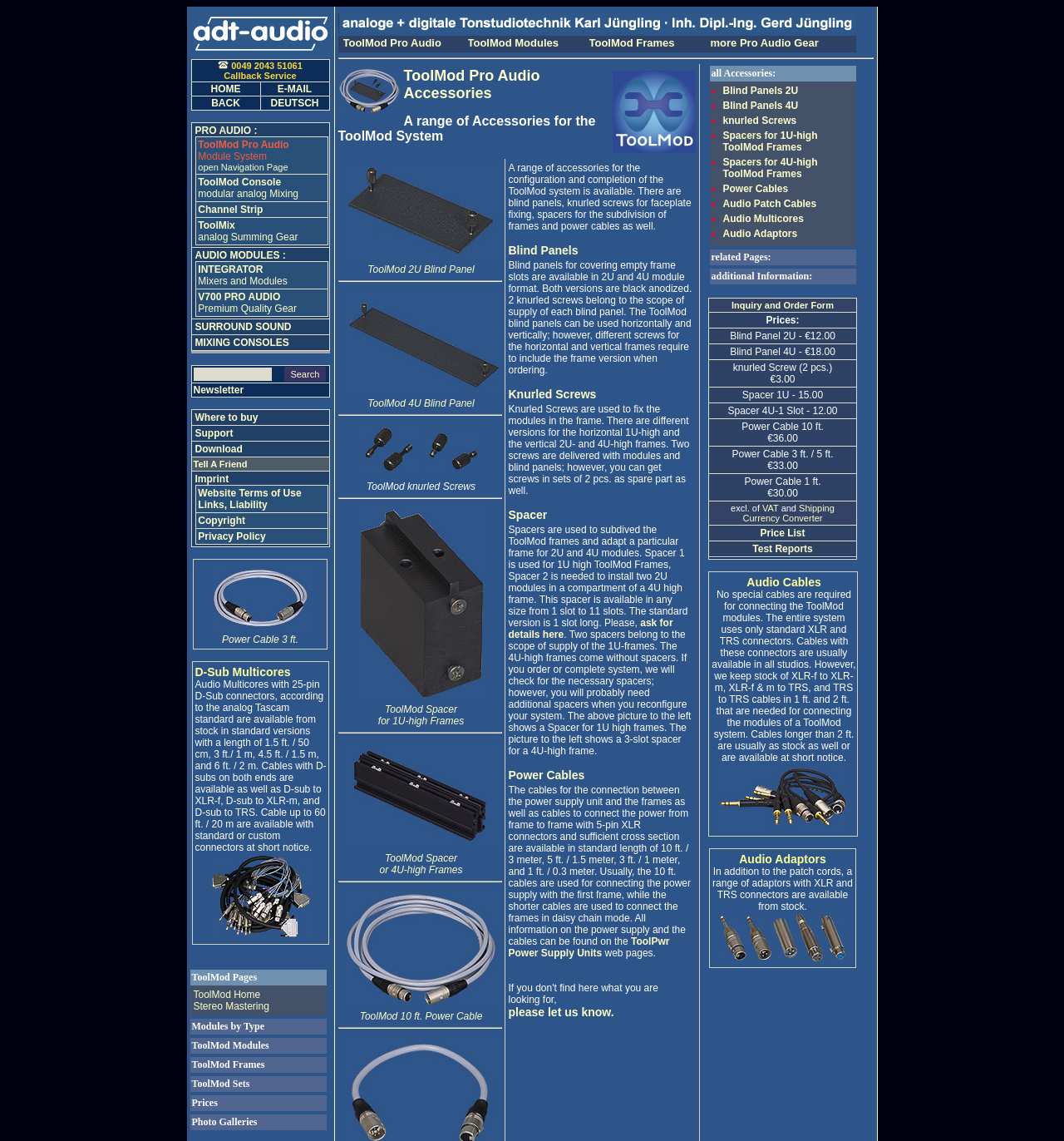Identify the bounding box coordinates for the UI element mentioned here: "Price List". Provide the coordinates as four float values between 0 and 1, i.e., [left, top, right, bottom].

[0.668, 0.462, 0.803, 0.472]